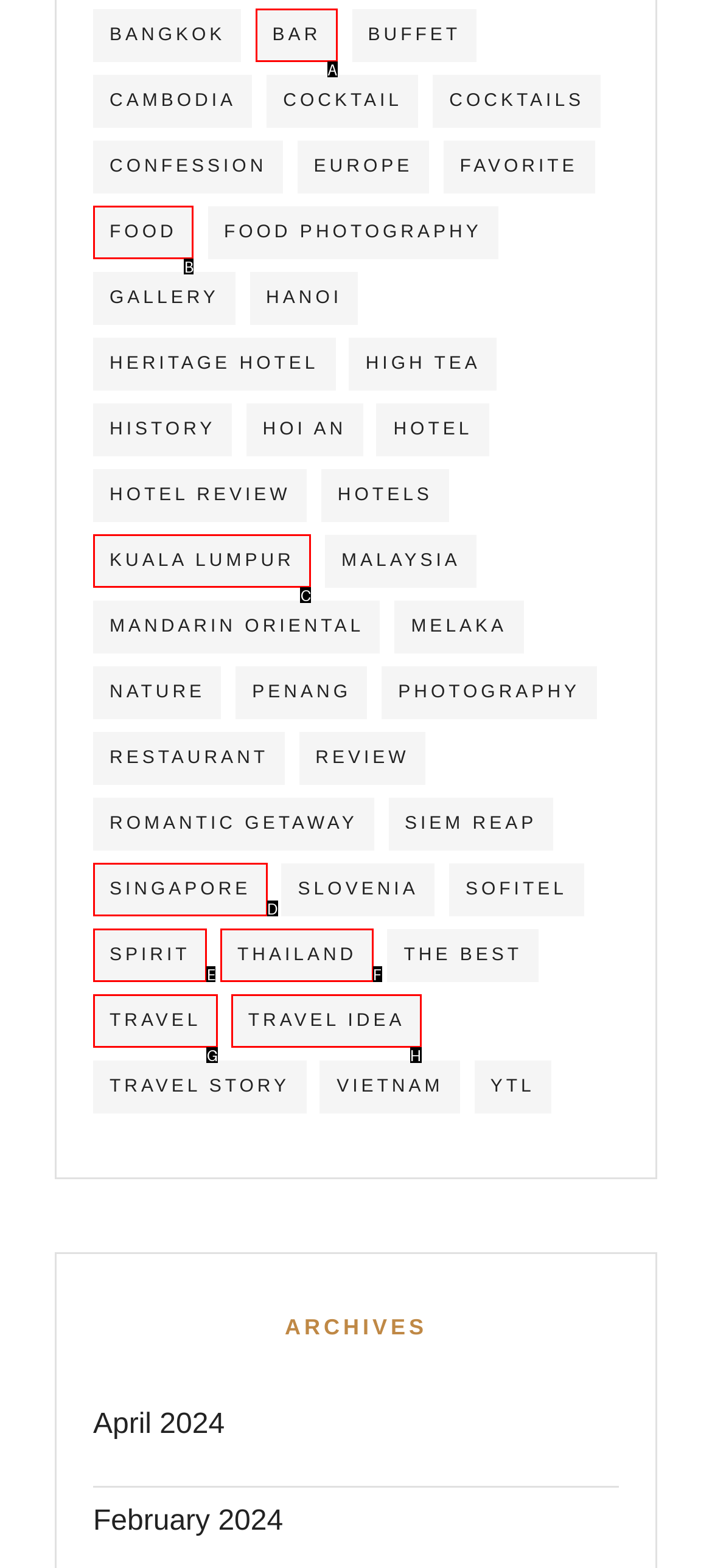Using the given description: spirit, identify the HTML element that corresponds best. Answer with the letter of the correct option from the available choices.

E